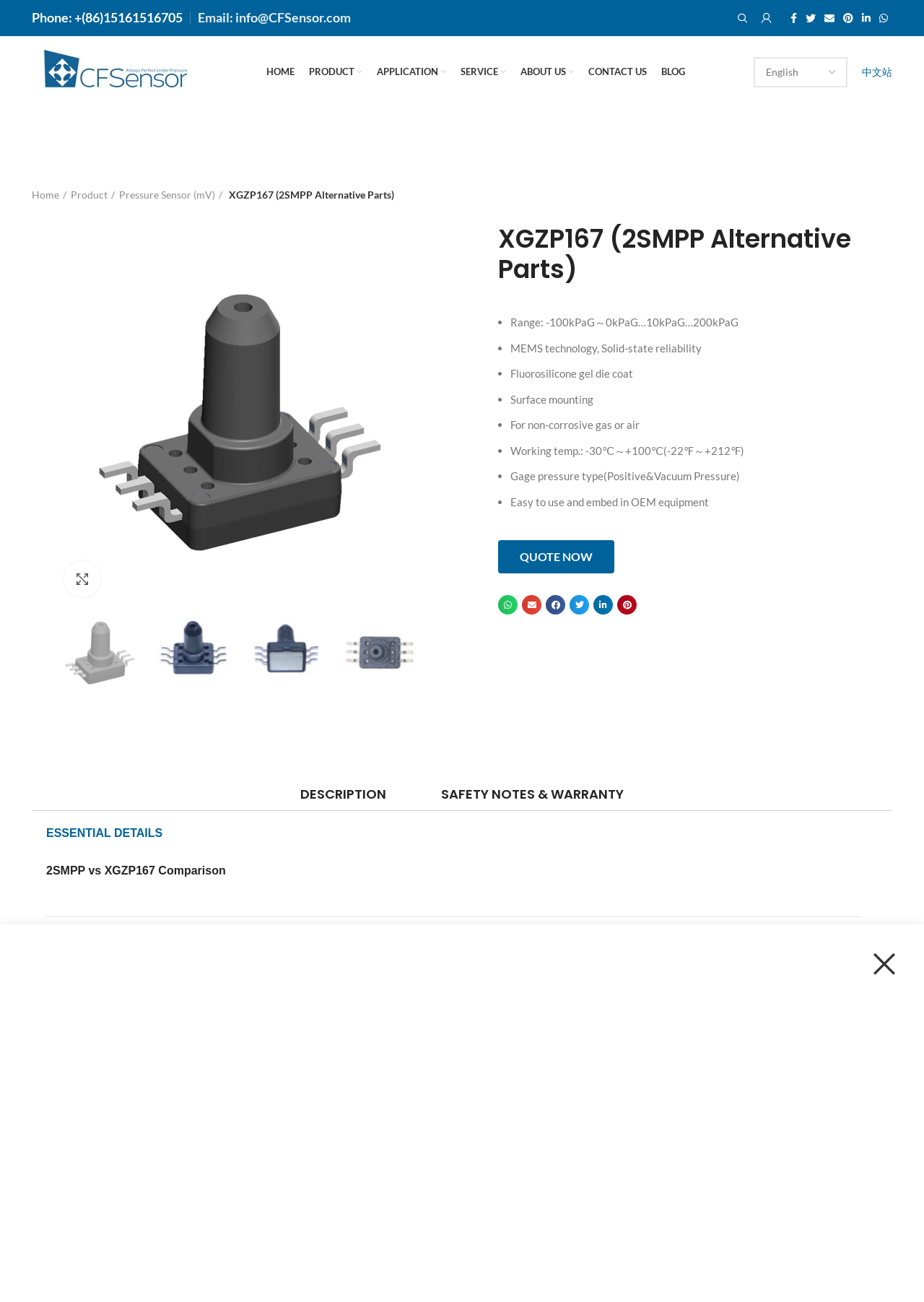Construct a comprehensive caption that outlines the webpage's structure and content.

This webpage is about the XGZP167, a 2SMPP alternative part, which is a compact and easy-to-install pressure sensor offering a wide range of pressure measurement options. 

At the top of the page, there is a navigation menu with links to "HOME", "PRODUCT", "APPLICATION", "SERVICE", "ABOUT US", "CONTACT US", and "BLOG". Below the navigation menu, there is a search bar and a series of social media links. 

On the left side of the page, there is a sidebar with links to different sections of the webpage, including "Home/", "Product/", and "Pressure Sensor (mV)/". 

The main content of the page is divided into several sections. The first section displays a heading "XGZP167 (2SMPP Alternative Parts)" and a series of bullet points listing the product's features, including its range, technology, and working temperature. 

Below this section, there is a call-to-action button "QUOTE NOW" and links to "DESCRIPTION", "SAFETY NOTES & WARRANTY", and other related pages. 

The next section is titled "ESSENTIAL DETAILS" and provides a comparison table between the XGZP167 and the 2SMPP, listing their manufacturer, product category, series, and other specifications. 

Throughout the page, there are several images of the XGZP167 product, including a large image at the top and several smaller images below. There is also a figure with links to enlarge the images.